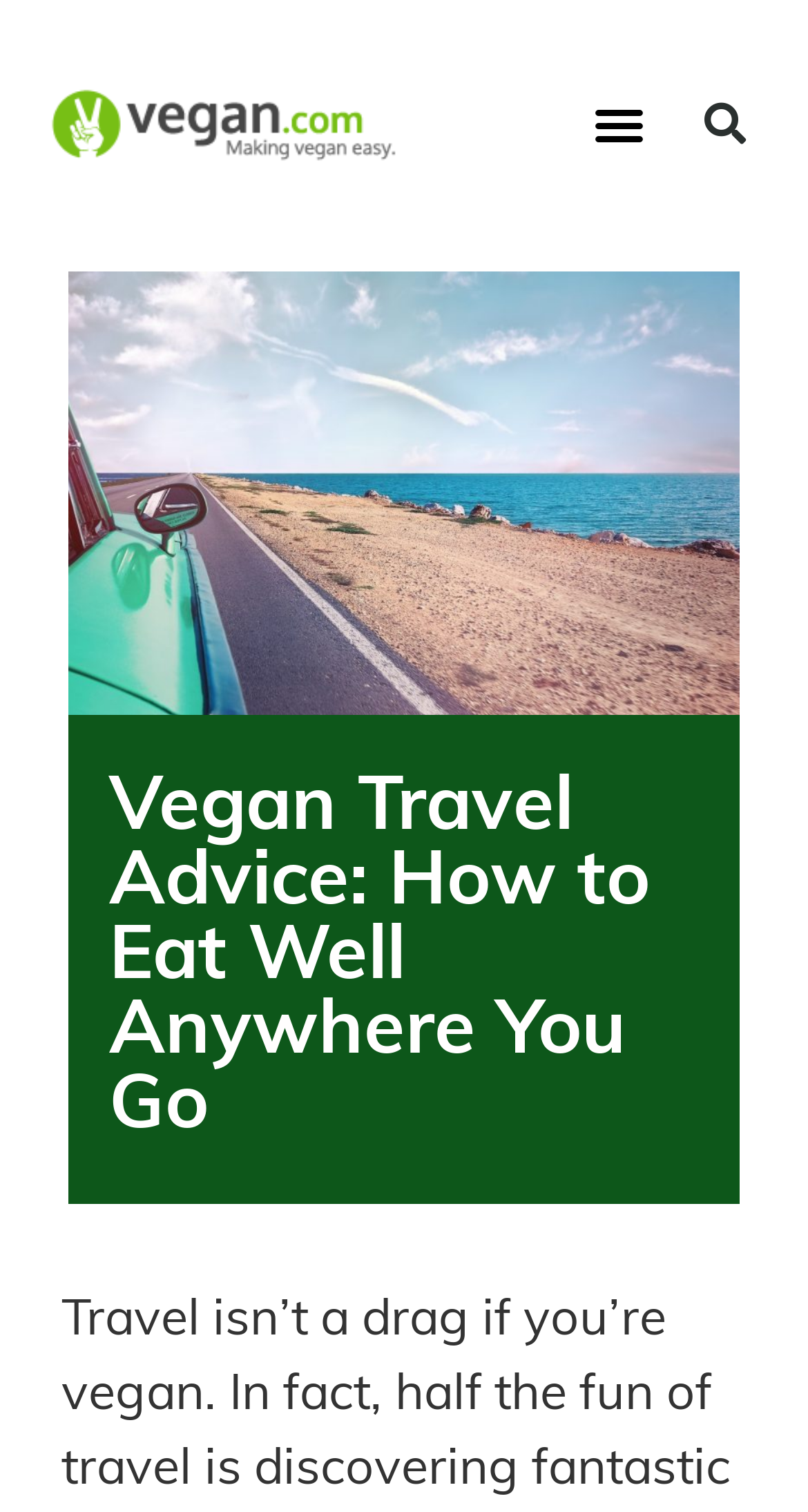Respond with a single word or short phrase to the following question: 
What is the purpose of the button on the top right corner?

Menu Toggle